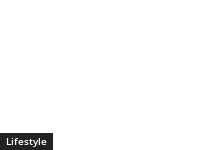Convey a rich and detailed description of the image.

The image depicts a prominent navigation link labeled "Lifestyle," suggesting its inclusion in a broader category or section on a webpage. This link likely serves as an entry point for users interested in lifestyle-related content, which could encompass a range of topics such as health, wellness, travel, fashion, and more. The simple yet bold presentation emphasizes the link's significance within the site's layout, encouraging visitors to explore lifestyle articles or features.